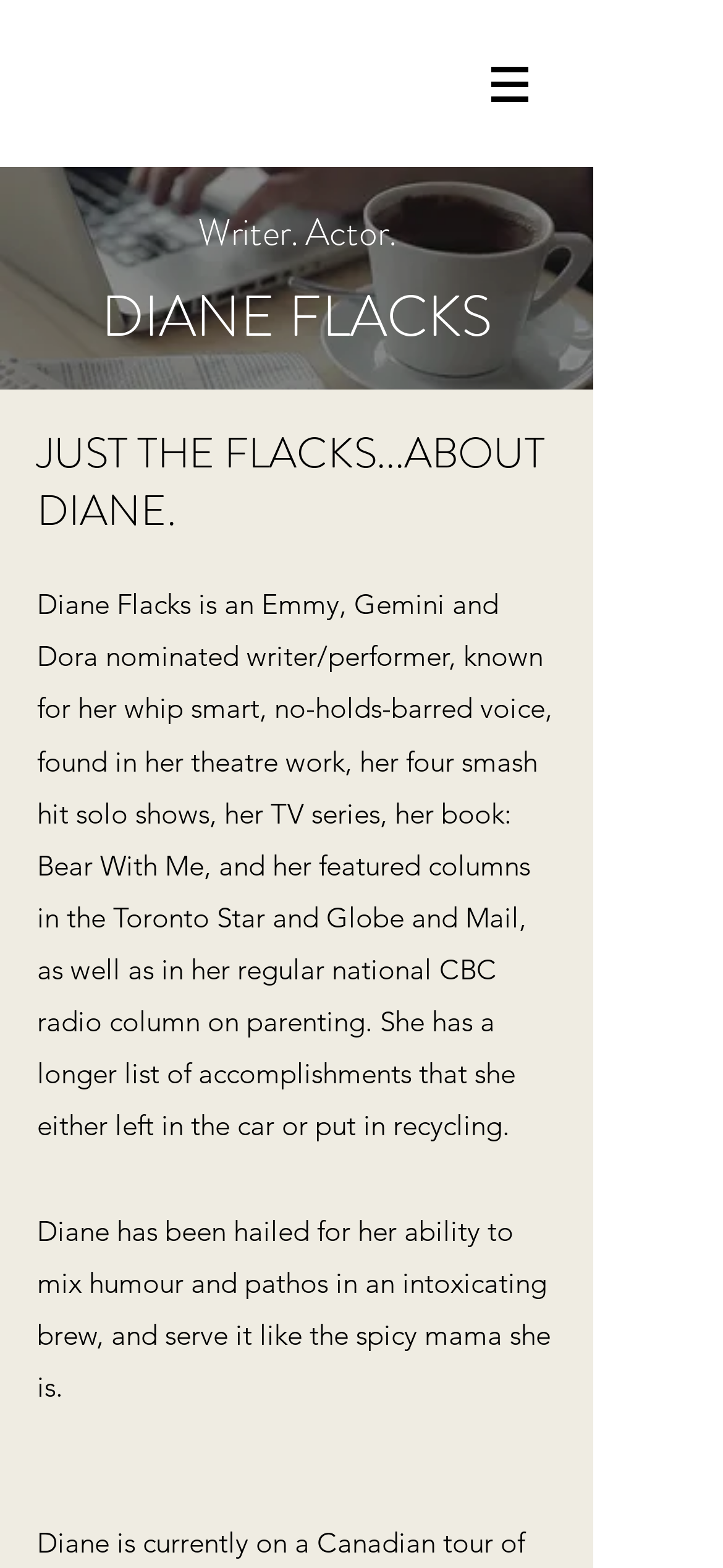What is Diane Flacks hailed for?
We need a detailed and meticulous answer to the question.

The webpage states that Diane Flacks has been hailed for her ability to mix humour and pathos in an intoxicating brew, which suggests that she is skilled at combining these two elements.